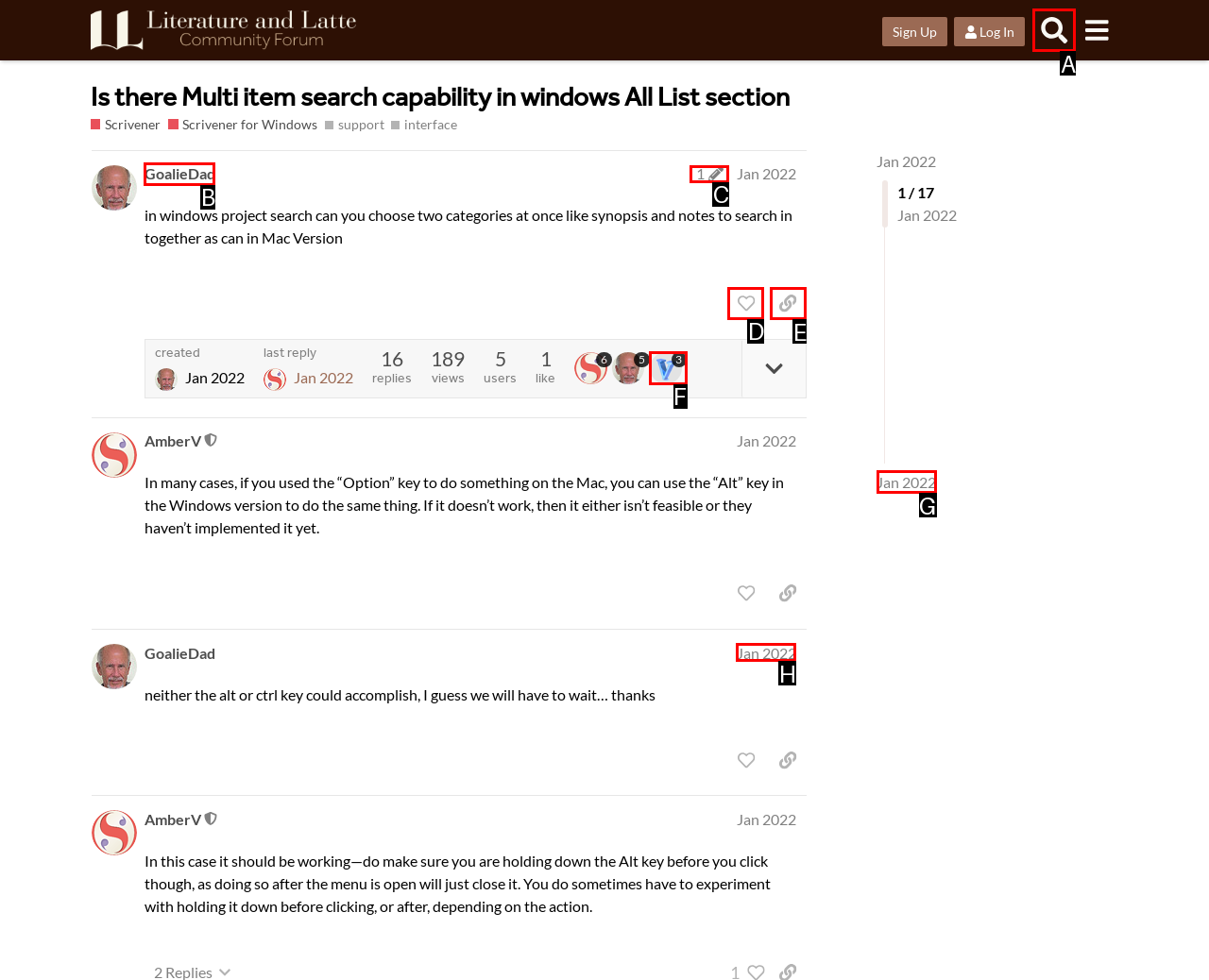Identify the HTML element that should be clicked to accomplish the task: Click on the button 'like this post'
Provide the option's letter from the given choices.

D